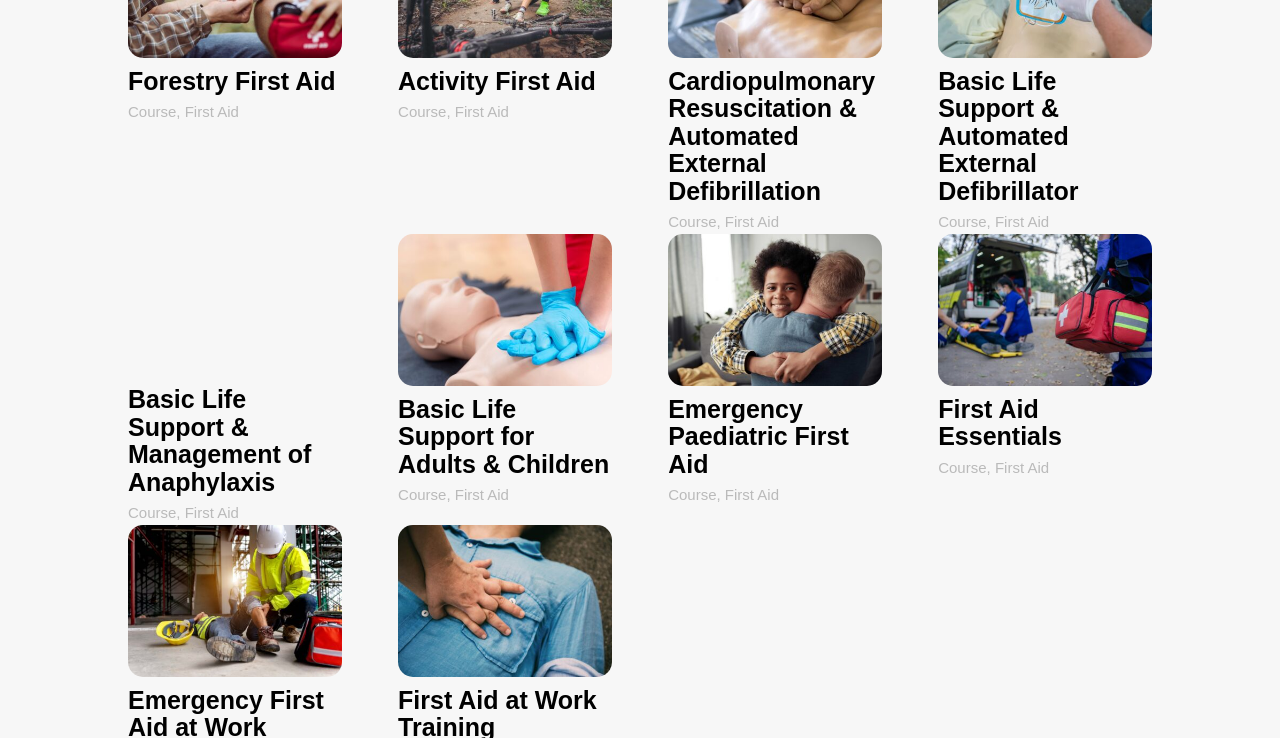Identify the bounding box coordinates for the element that needs to be clicked to fulfill this instruction: "Get information on First Aid Essentials course". Provide the coordinates in the format of four float numbers between 0 and 1: [left, top, right, bottom].

[0.733, 0.535, 0.83, 0.61]